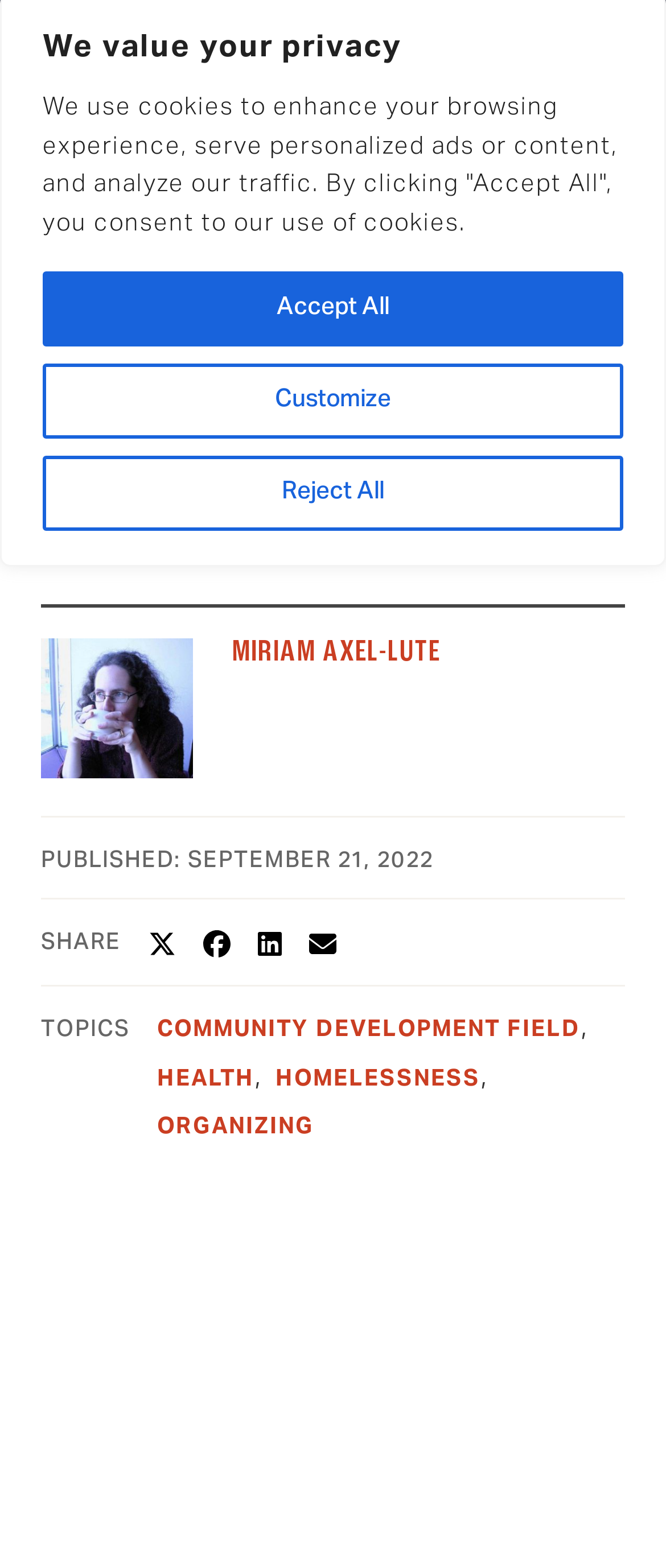Bounding box coordinates are given in the format (top-left x, top-left y, bottom-right x, bottom-right y). All values should be floating point numbers between 0 and 1. Provide the bounding box coordinate for the UI element described as: Information for Visitors

None